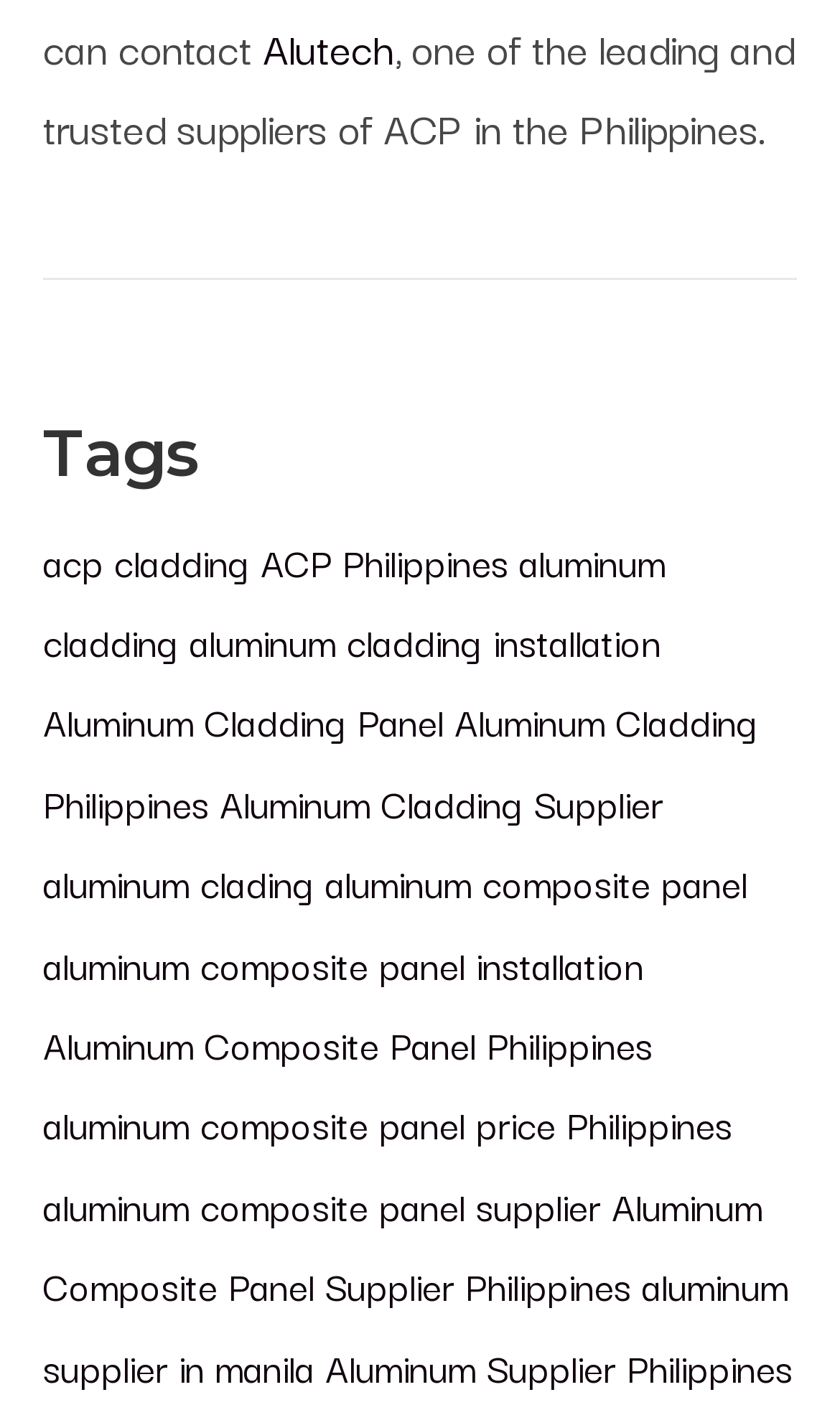Give the bounding box coordinates for the element described by: "Aluminum Composite Panel Supplier Philippines".

[0.051, 0.834, 0.908, 0.932]